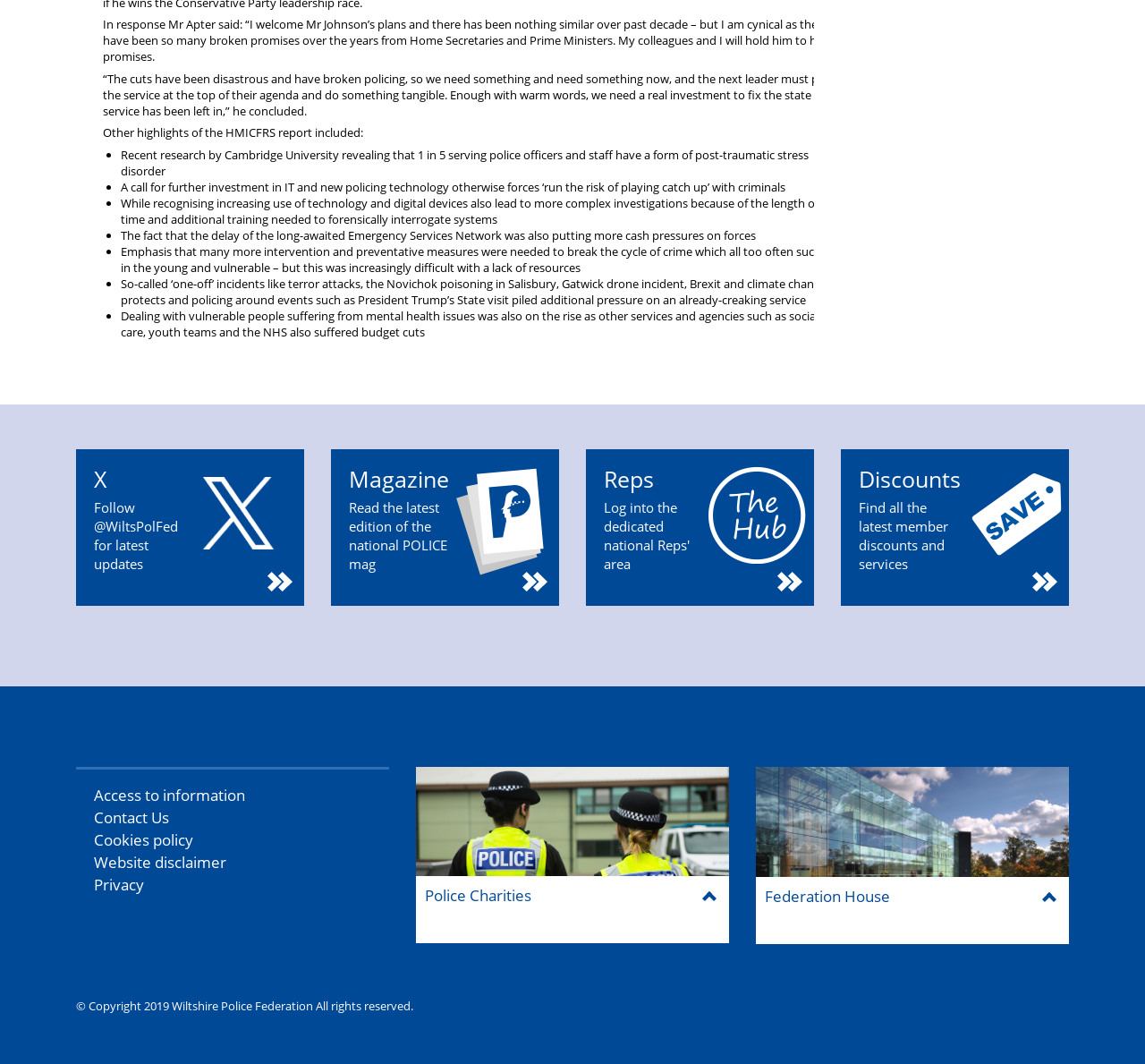Determine the bounding box coordinates of the clickable area required to perform the following instruction: "Log into the dedicated national Reps' area". The coordinates should be represented as four float numbers between 0 and 1: [left, top, right, bottom].

[0.512, 0.422, 0.711, 0.57]